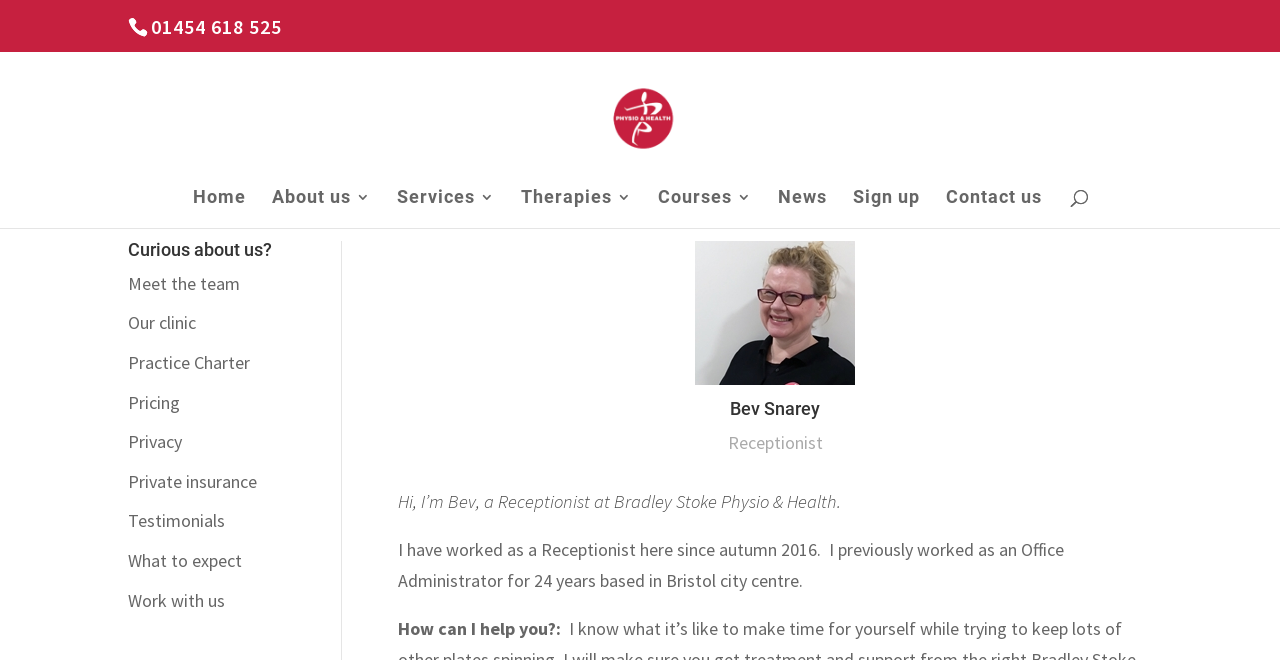How long has Bev worked as a Receptionist at Bradley Stoke Physio & Health?
Give a detailed explanation using the information visible in the image.

I found the answer by looking at the StaticText element with the bounding box coordinates [0.311, 0.815, 0.831, 0.897] which contains the text 'I have worked as a Receptionist here since autumn 2016.'